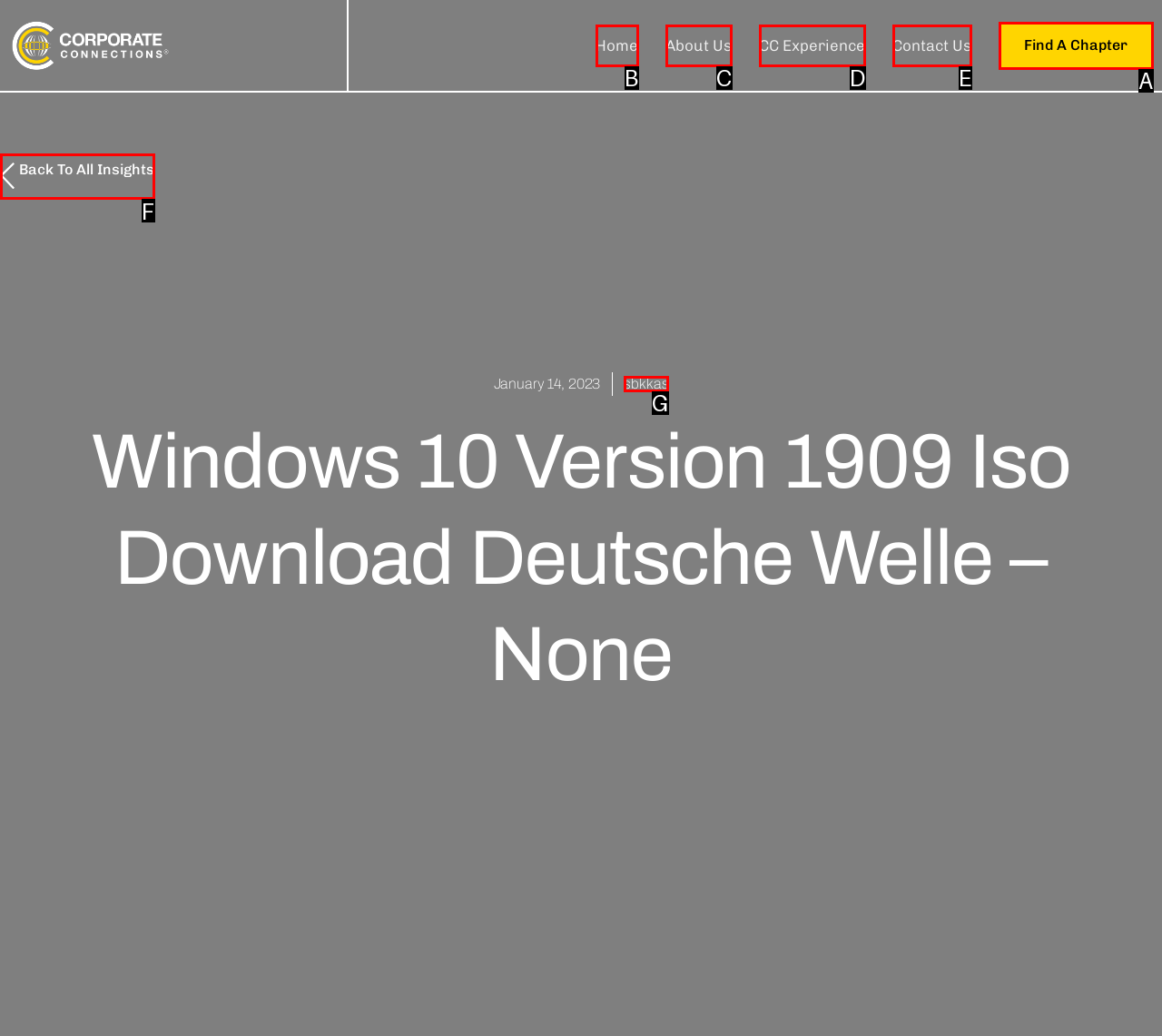Determine which option matches the description: Find a Chapter. Answer using the letter of the option.

A